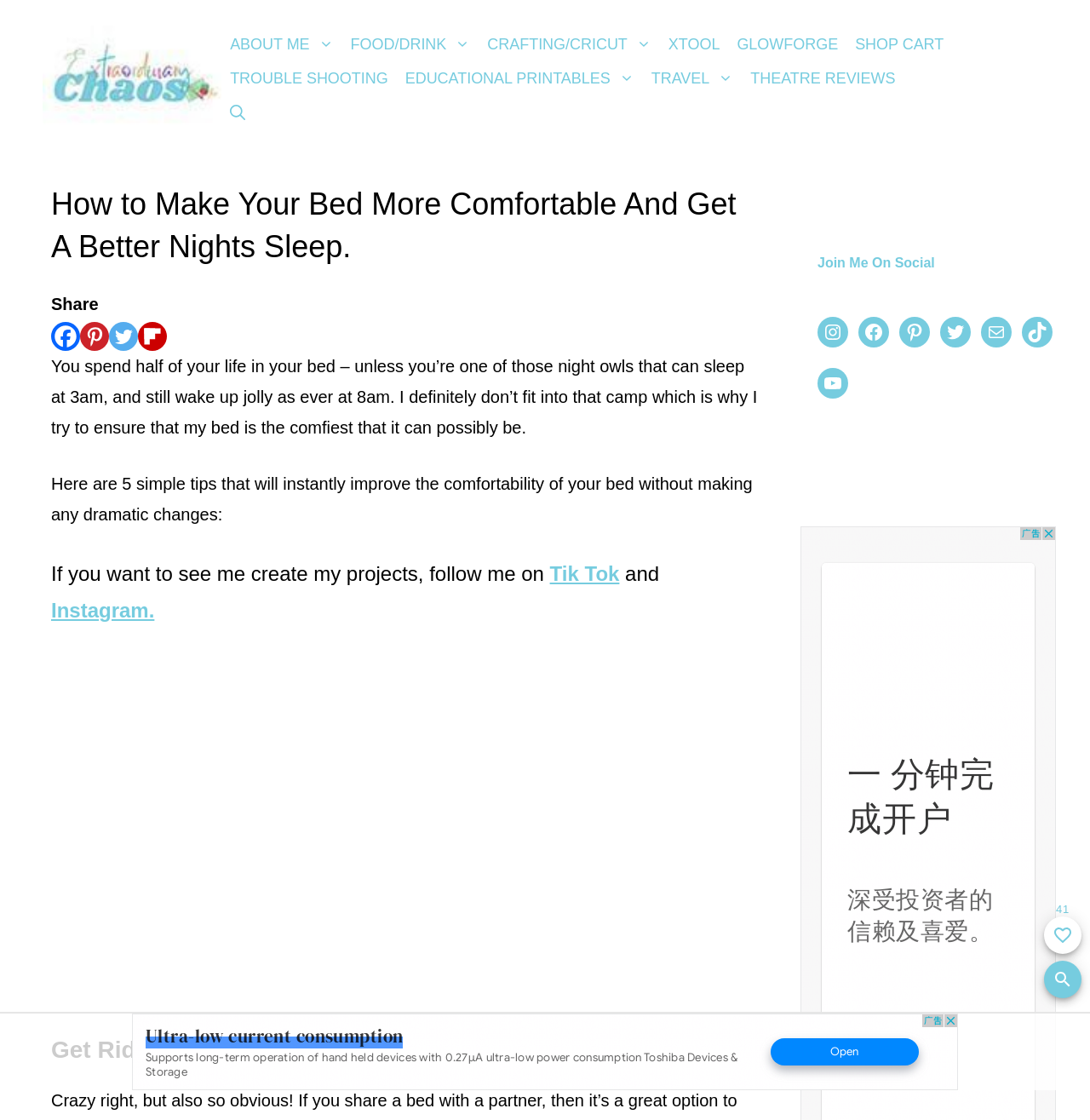Pinpoint the bounding box coordinates of the clickable area needed to execute the instruction: "Scroll to top". The coordinates should be specified as four float numbers between 0 and 1, i.e., [left, top, right, bottom].

[0.958, 0.766, 0.992, 0.799]